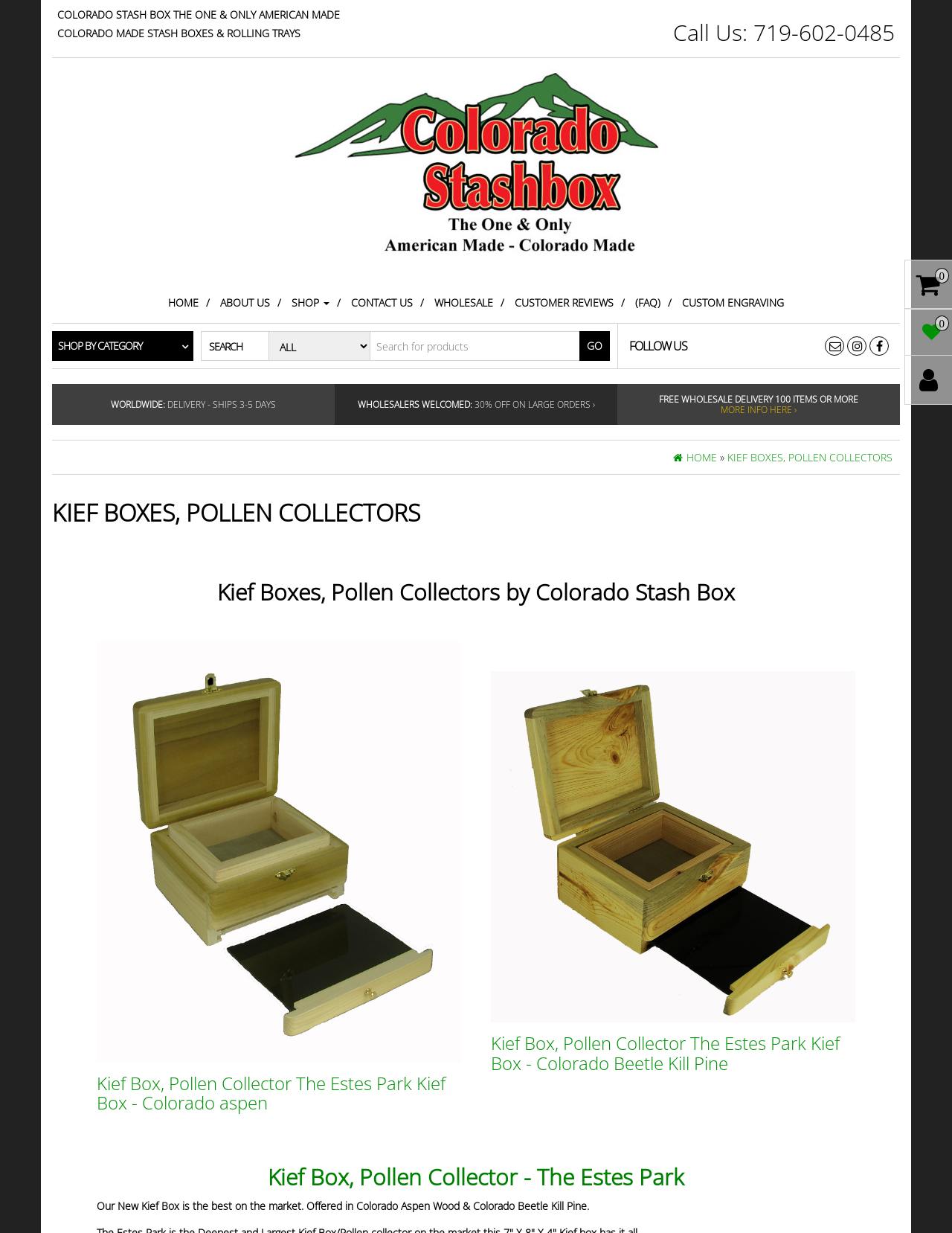Offer an in-depth caption of the entire webpage.

This webpage is about Colorado Stash Box, a company that sells high-quality kief boxes and pollen collectors made from recycled Colorado native wood. 

At the top of the page, there is a heading that reads "COLORADO STASH BOX THE ONE & ONLY AMERICAN MADE" followed by another heading "COLORADO MADE STASH BOXES & ROLLING TRAYS". 

To the right of these headings, there is a call-to-action section with a phone number "719-602-0485" and a link to the company's website "Colorado Stash Box – Stash Boxes, Kief Boxes & Rolling Trays" accompanied by an image. 

Below this section, there is a navigation menu with links to different parts of the website, including "HOME", "ABOUT US", "SHOP", "CONTACT US", "WHOLESALE", "CUSTOMER REVIEWS", "(FAQ)", and "CUSTOM ENGRAVING". 

To the left of the navigation menu, there is a "SHOP BY CATEGORY" link with an arrow icon. 

Next to it, there is a search bar with a "SEARCH" label, a combobox, a textbox to input search queries, and a "GO" button. 

Further down, there is a "FOLLOW US" section, followed by a section highlighting the company's shipping and wholesale policies, including worldwide delivery, free wholesale delivery for orders of 100 items or more, and a 30% discount on large orders. 

Below this section, there is a header that reads "KIEF BOXES, POLLEN COLLECTORS" followed by a list of products, each with a heading, a link, and an image. The products include "The Estes Park Kief Box - Colorado aspen" and "The Estes Park Kief Box - Colorado Beetle Kill Pine". 

Each product has a brief description, and there is a paragraph of text that describes the new kief box product offered by the company. 

At the bottom right corner of the page, there is a shopping cart icon with a "0" label.